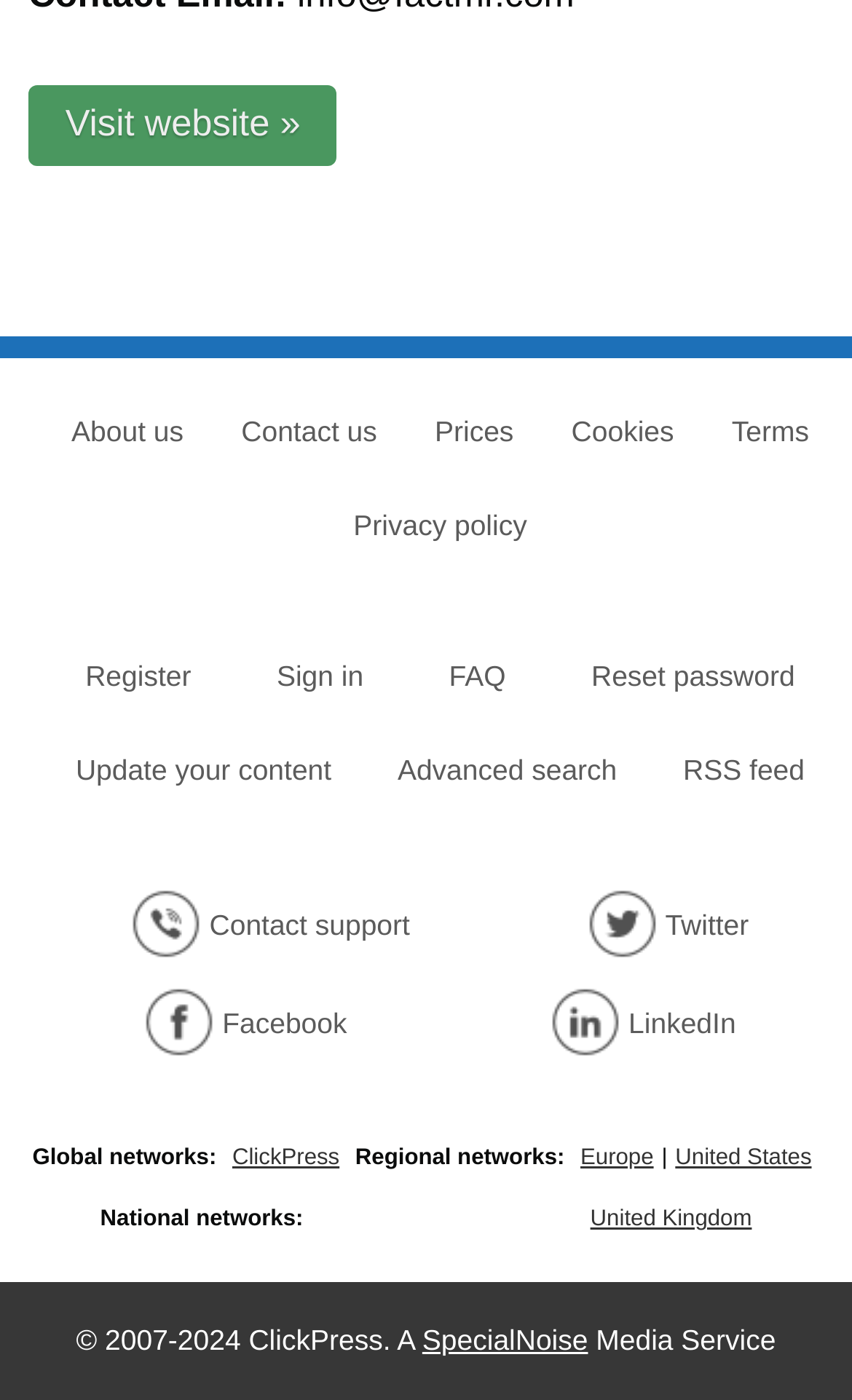Determine the bounding box coordinates for the clickable element required to fulfill the instruction: "Visit the website". Provide the coordinates as four float numbers between 0 and 1, i.e., [left, top, right, bottom].

[0.033, 0.06, 0.396, 0.118]